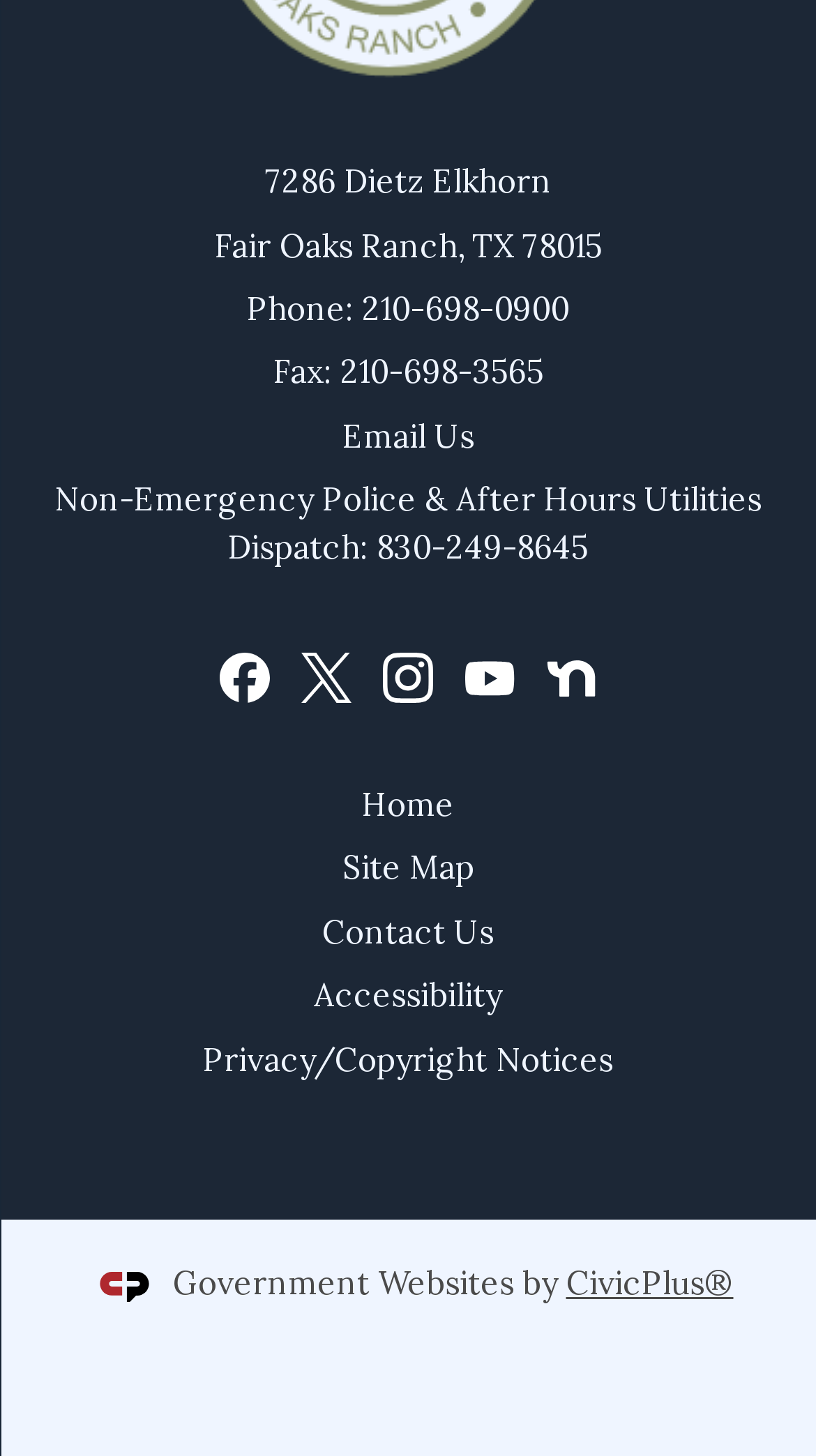Use a single word or phrase to answer the question:
What is the phone number for non-emergency police and after hours utilities dispatch?

830-249-8645